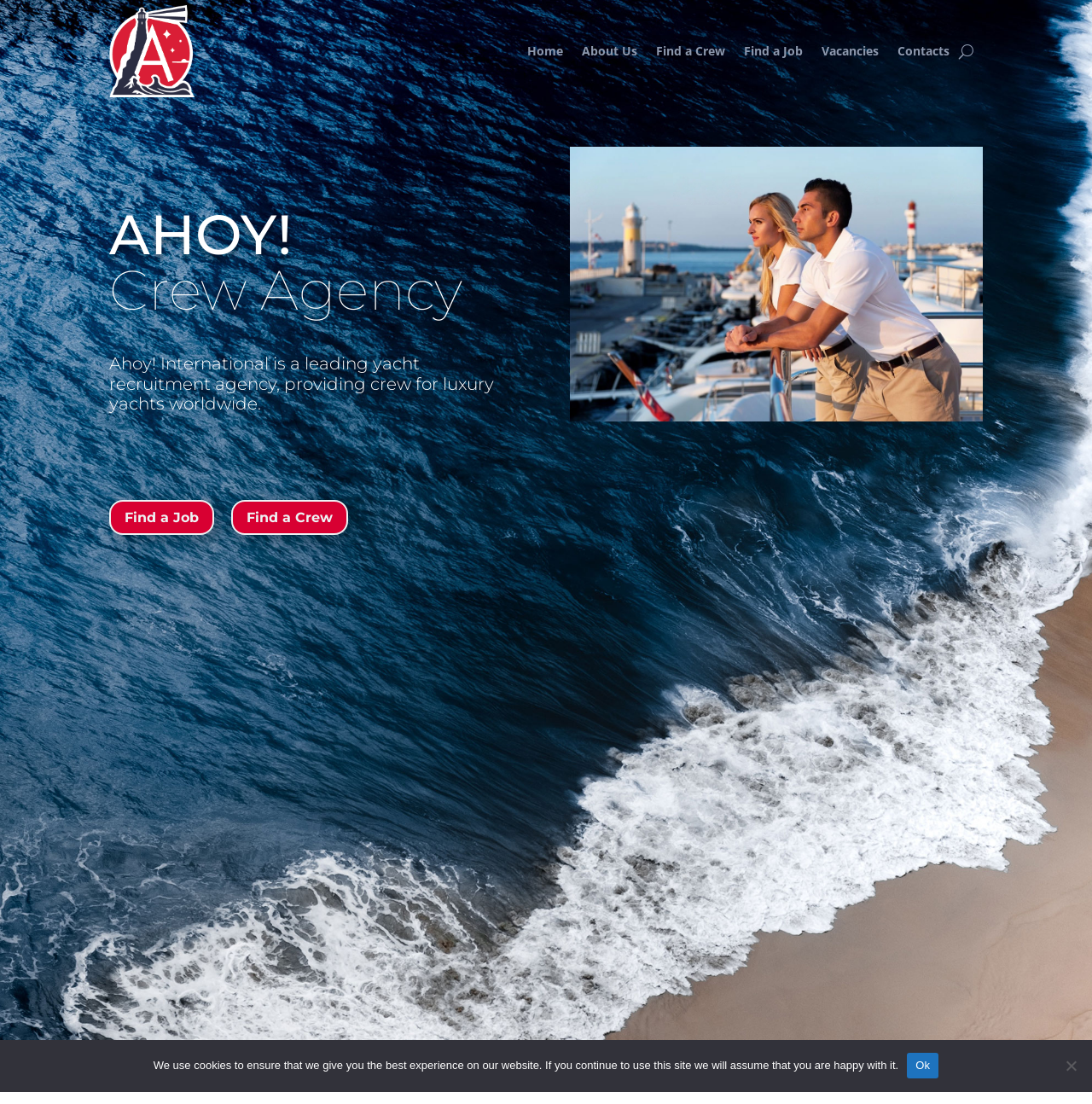Please specify the bounding box coordinates of the clickable region necessary for completing the following instruction: "Click on the U button". The coordinates must consist of four float numbers between 0 and 1, i.e., [left, top, right, bottom].

[0.878, 0.005, 0.891, 0.088]